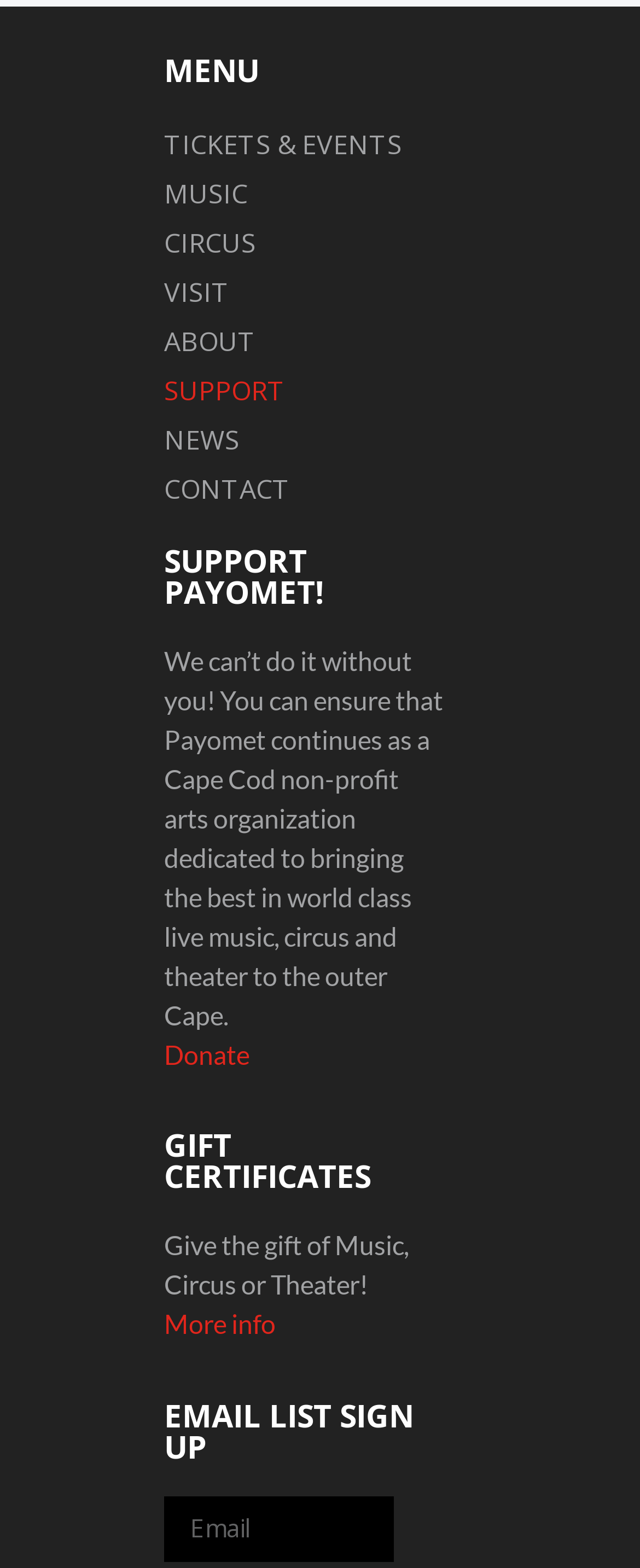Based on the element description "parent_node: Email name="form_fields[email]" placeholder="Email"", predict the bounding box coordinates of the UI element.

[0.256, 0.954, 0.615, 0.996]